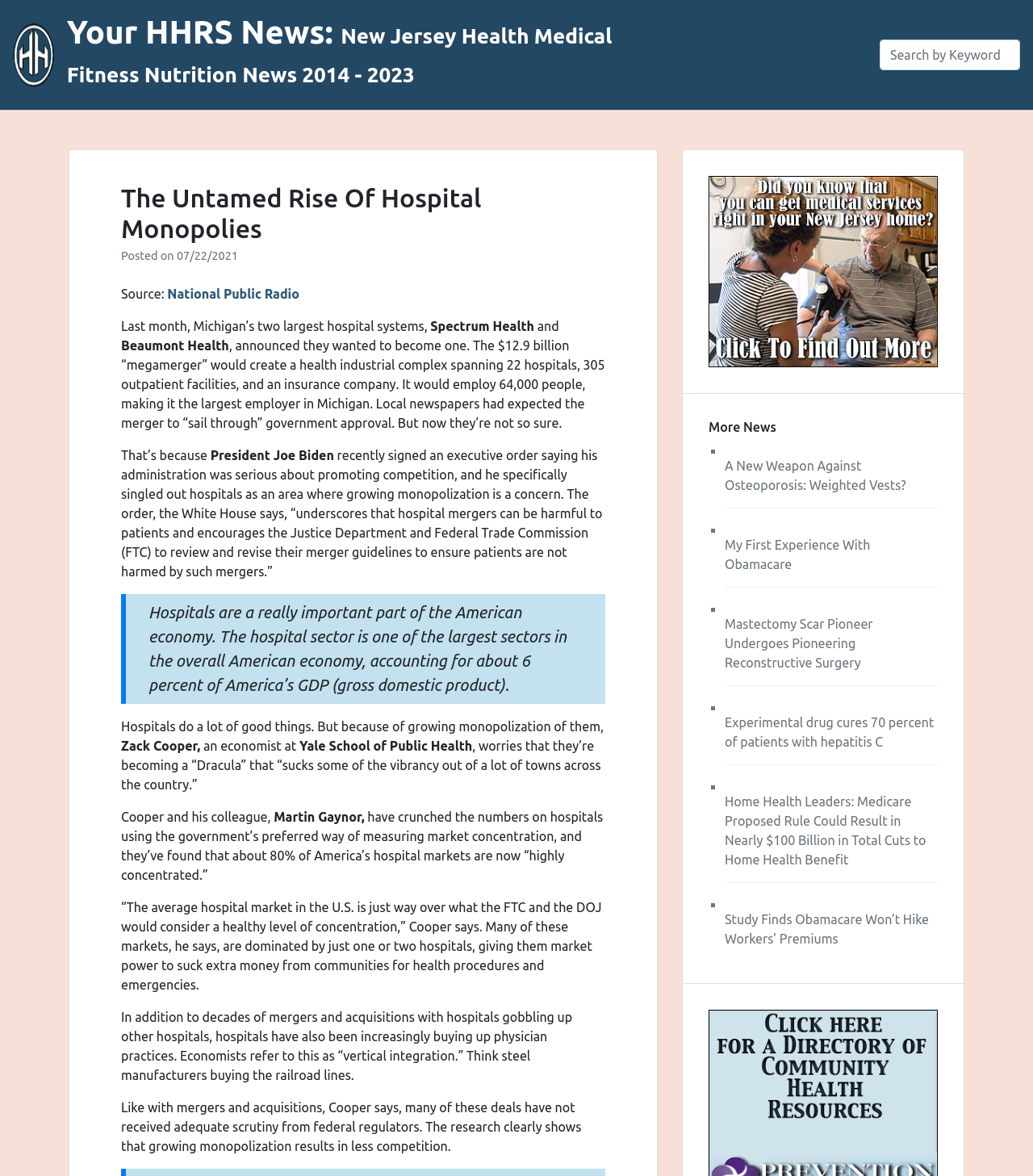What percentage of America's hospital markets are highly concentrated?
Based on the image content, provide your answer in one word or a short phrase.

80%